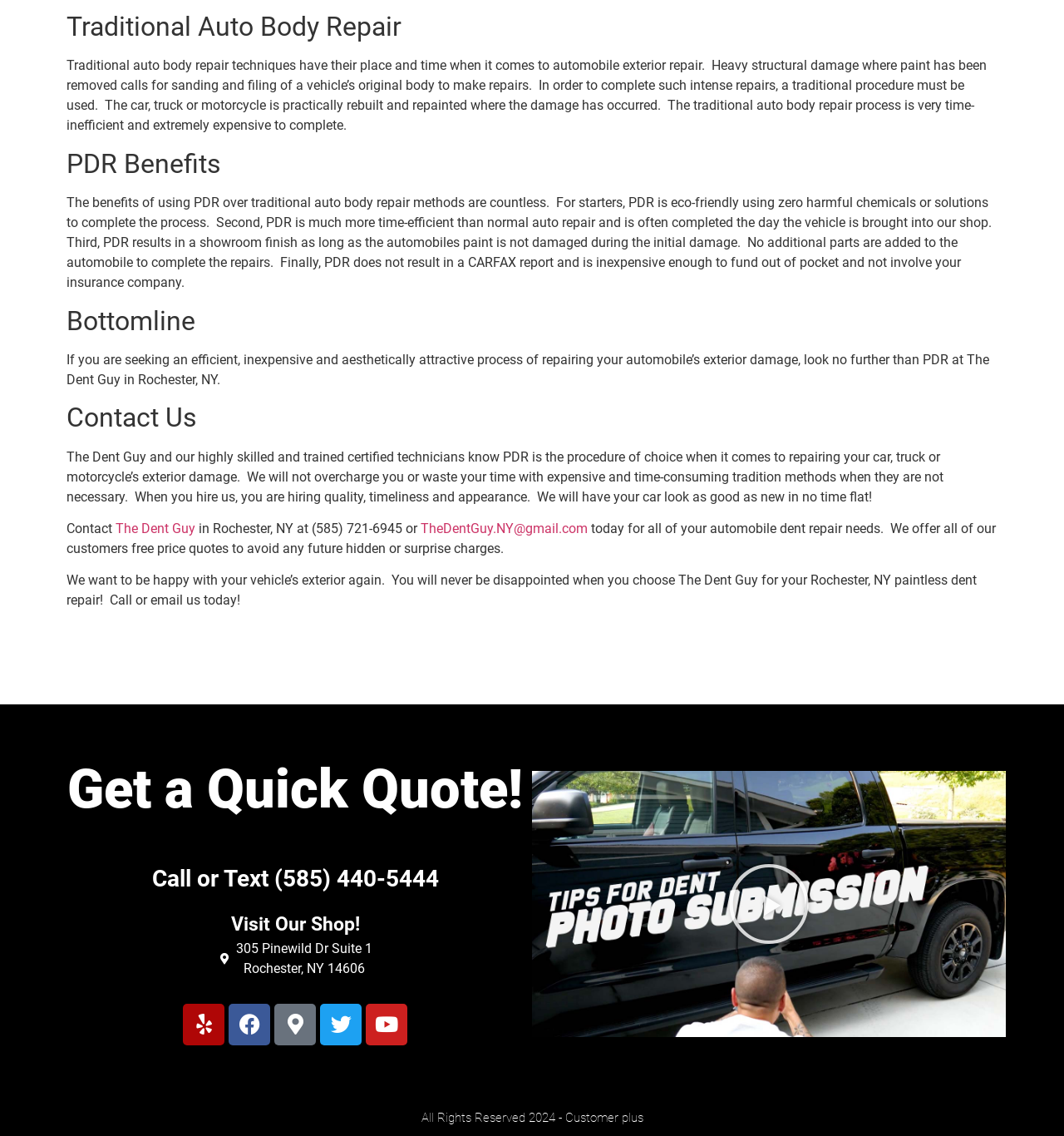Determine the bounding box coordinates of the clickable element to achieve the following action: 'Call or Text (585) 440-5444'. Provide the coordinates as four float values between 0 and 1, formatted as [left, top, right, bottom].

[0.143, 0.762, 0.412, 0.786]